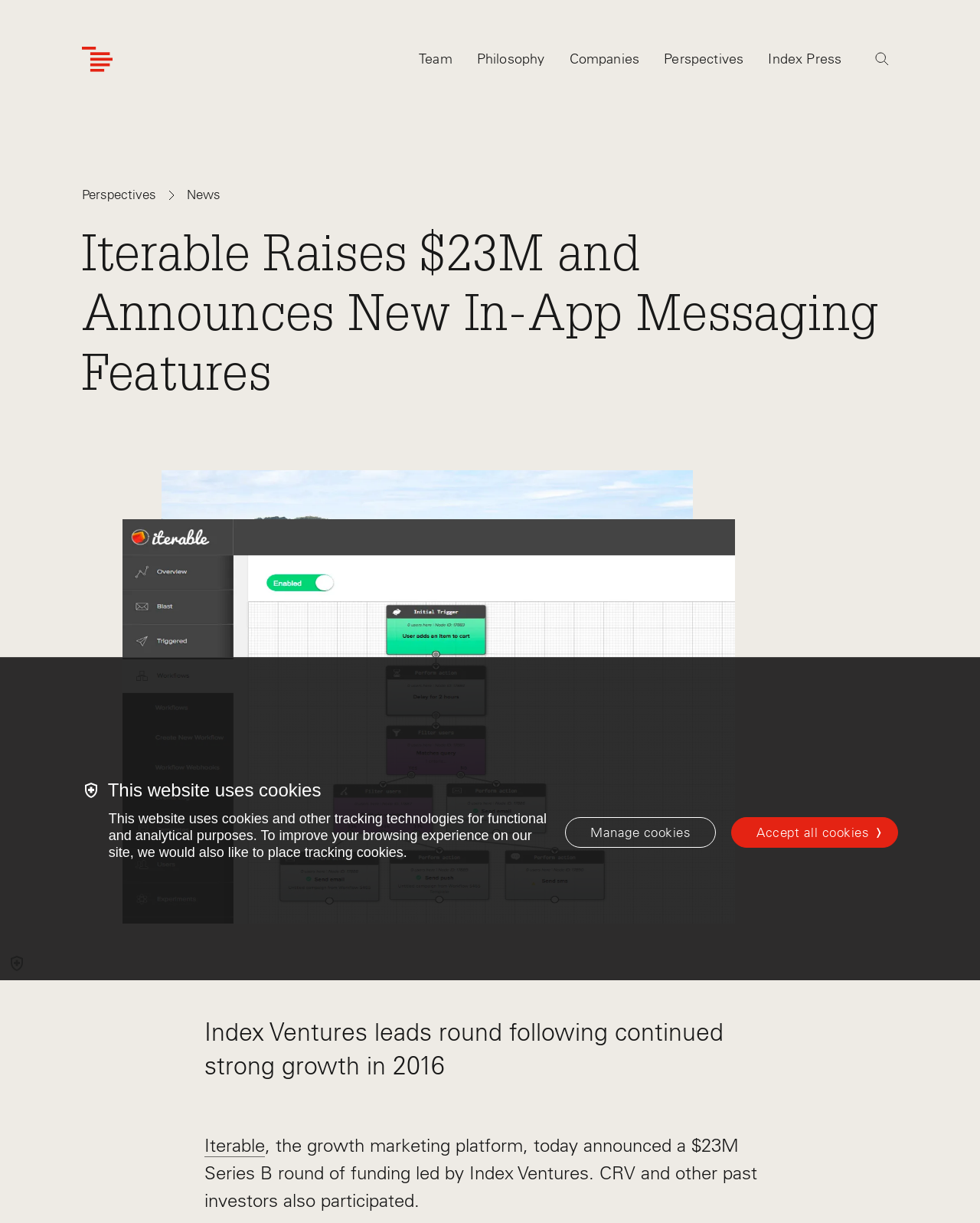Predict the bounding box of the UI element that fits this description: "Navigate back to Perspectives".

[0.083, 0.151, 0.159, 0.168]